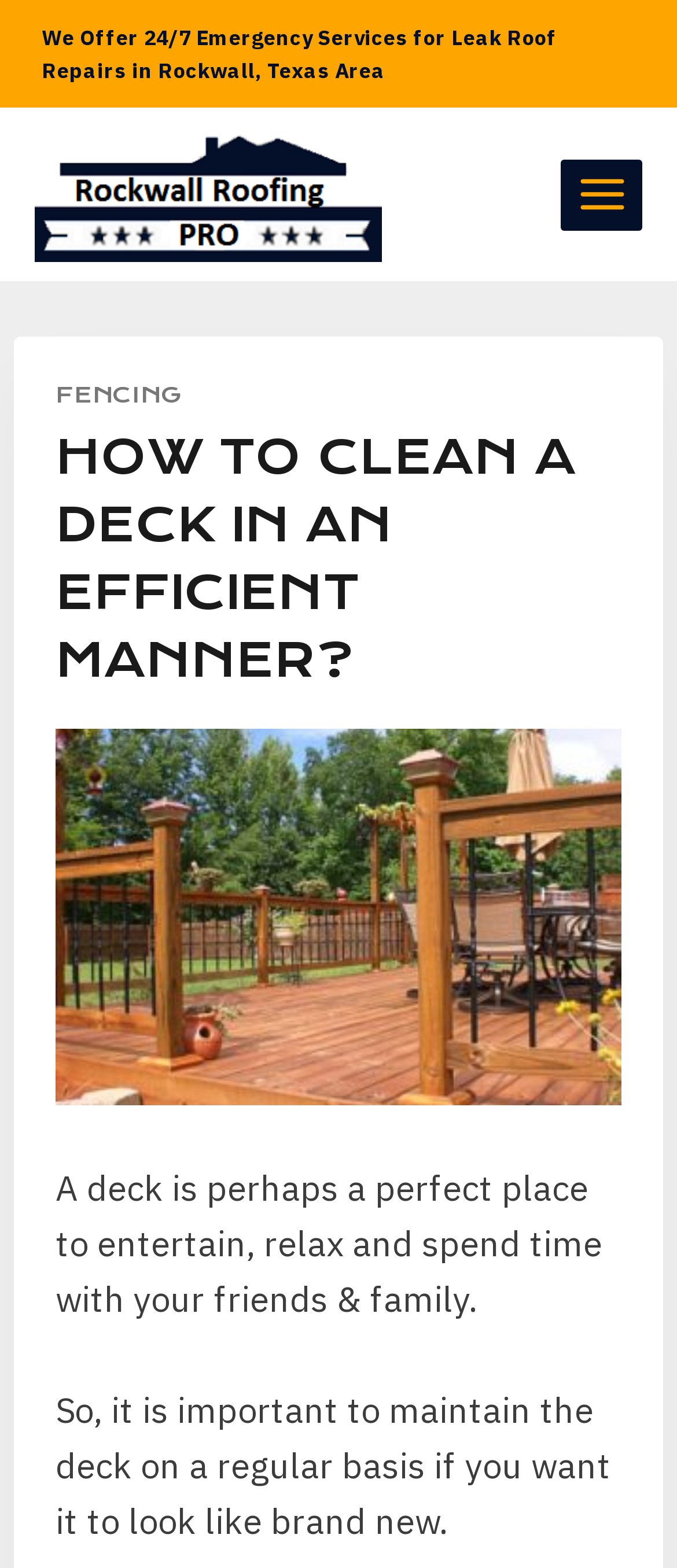Based on what you see in the screenshot, provide a thorough answer to this question: What is the topic of the webpage?

The webpage has a heading 'HOW TO CLEAN A DECK IN AN EFFICIENT MANNER?' and also mentions the importance of maintaining a deck, which suggests that the topic of the webpage is related to cleaning and maintaining a deck.